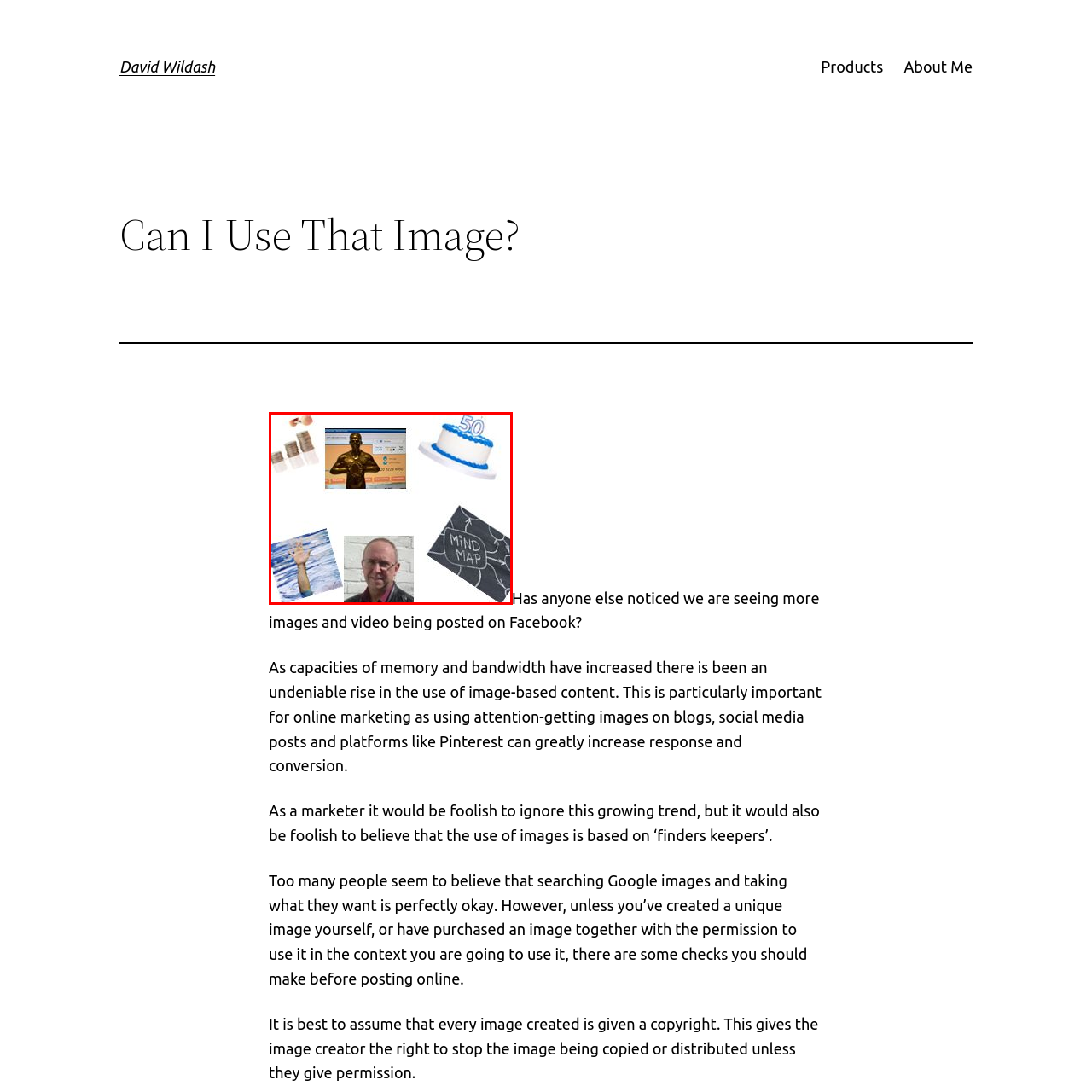What does the stack of coins represent?
Observe the image inside the red bounding box carefully and answer the question in detail.

The stack of coins surrounding the figure represents financial growth or success, which is one of the thematic elements highlighted in the montage.